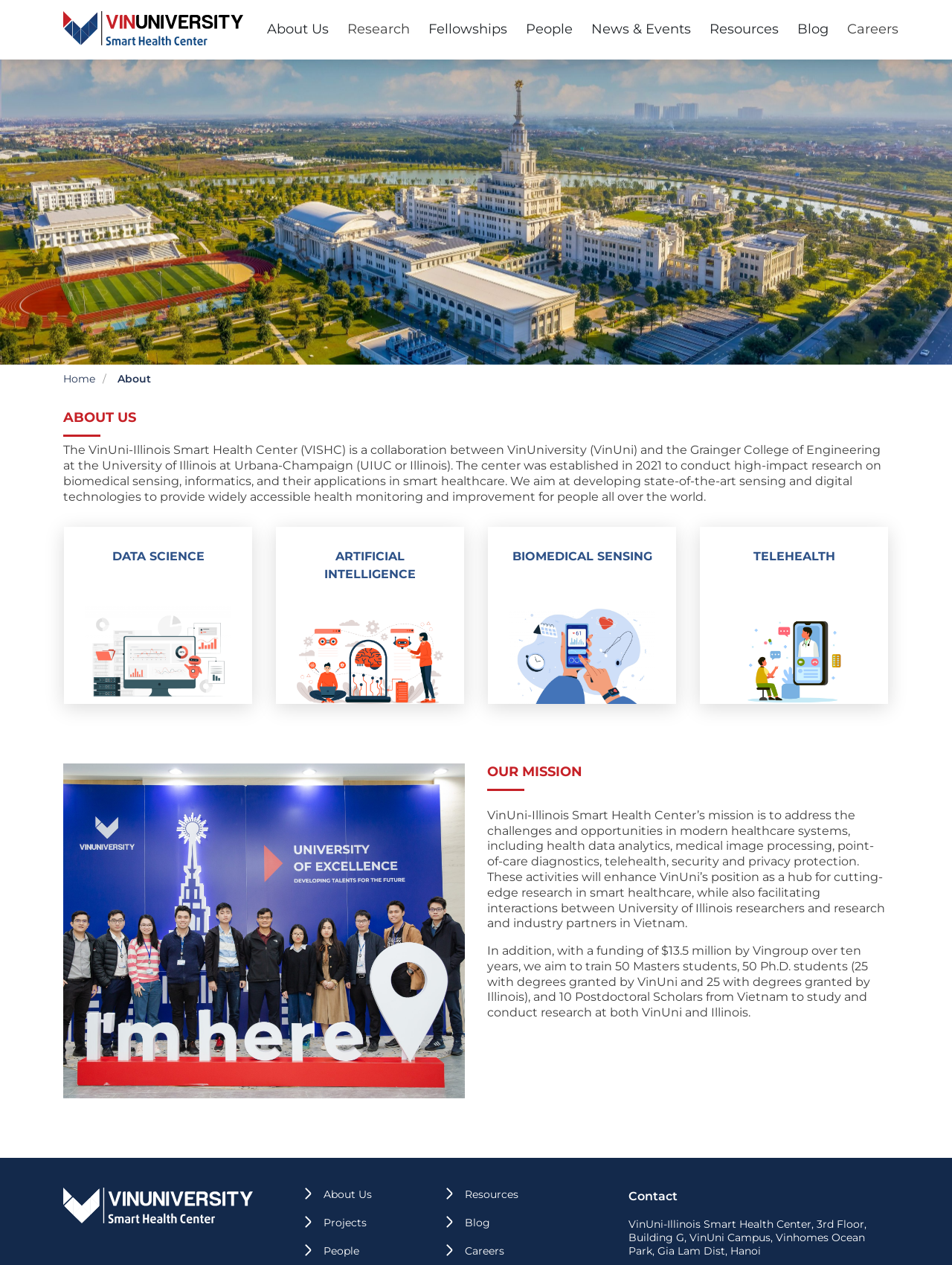How many Masters students will be trained according to the webpage?
Refer to the image and respond with a one-word or short-phrase answer.

50